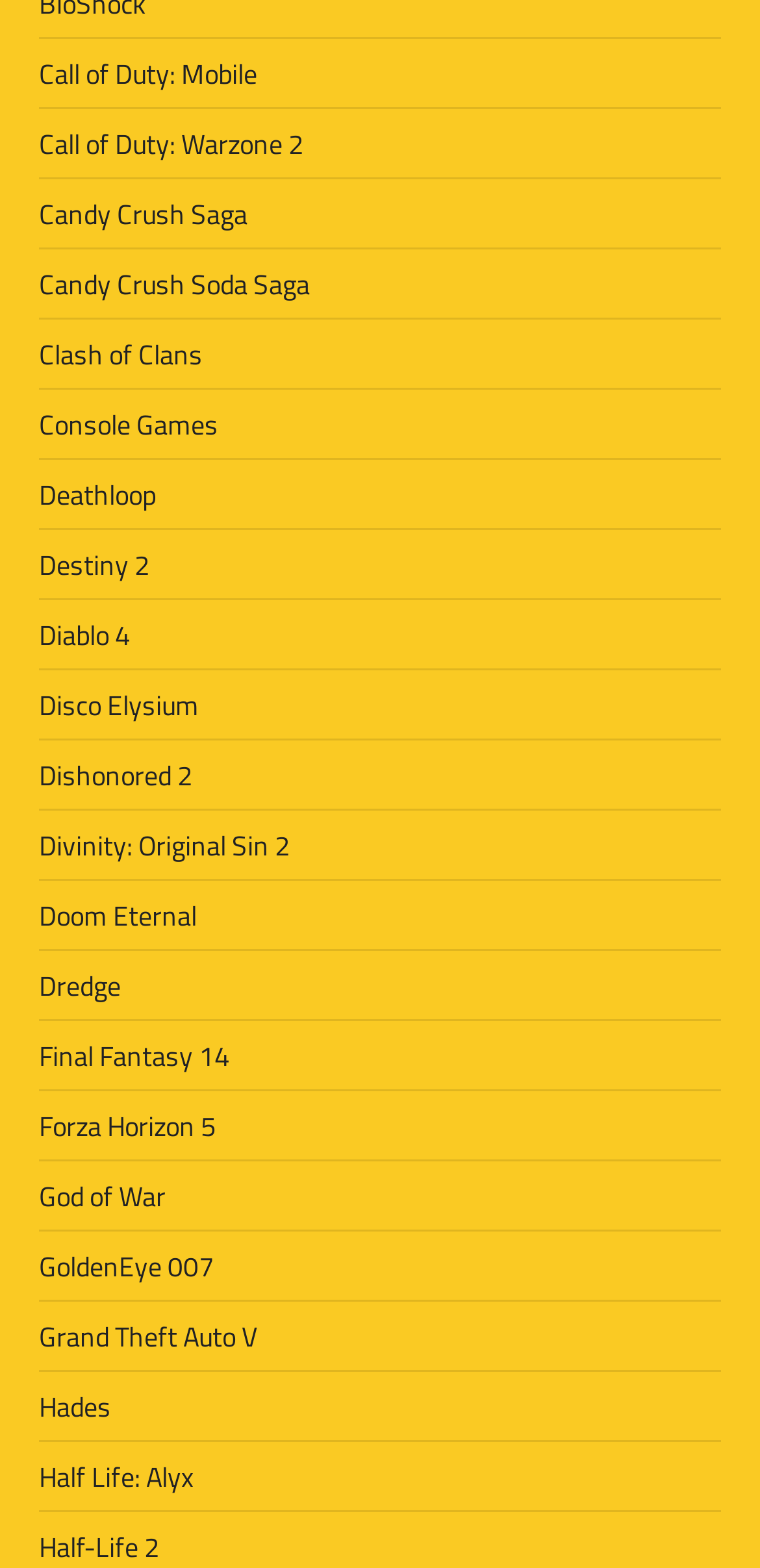Find the bounding box coordinates of the element to click in order to complete the given instruction: "Check out Grand Theft Auto V."

[0.051, 0.839, 0.338, 0.866]